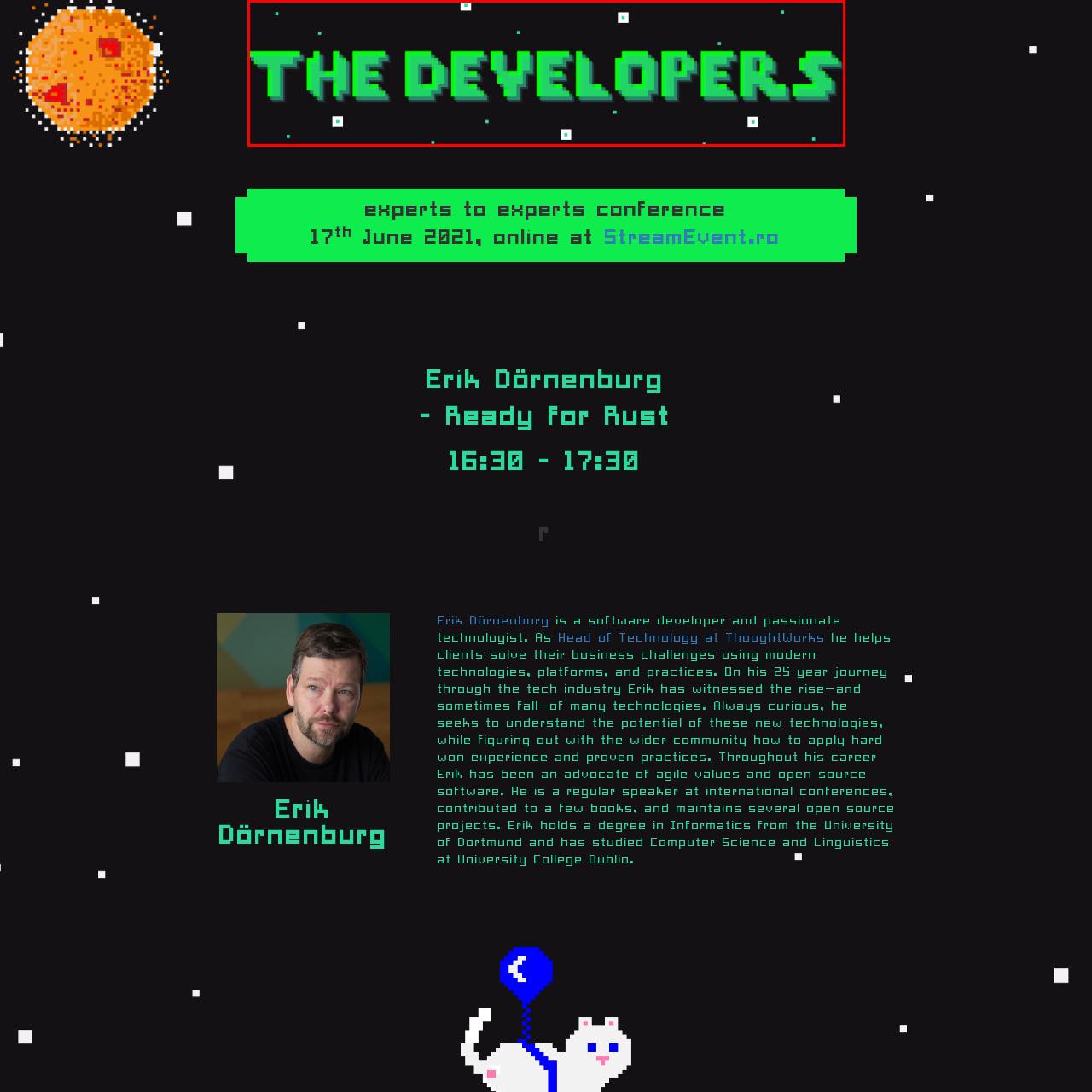What is the background of the image?
Examine the image within the red bounding box and give a comprehensive response.

The caption describes the background of the image as 'a dark, starry background', which creates a retro gaming aesthetic and evokes a sense of innovation and creativity.